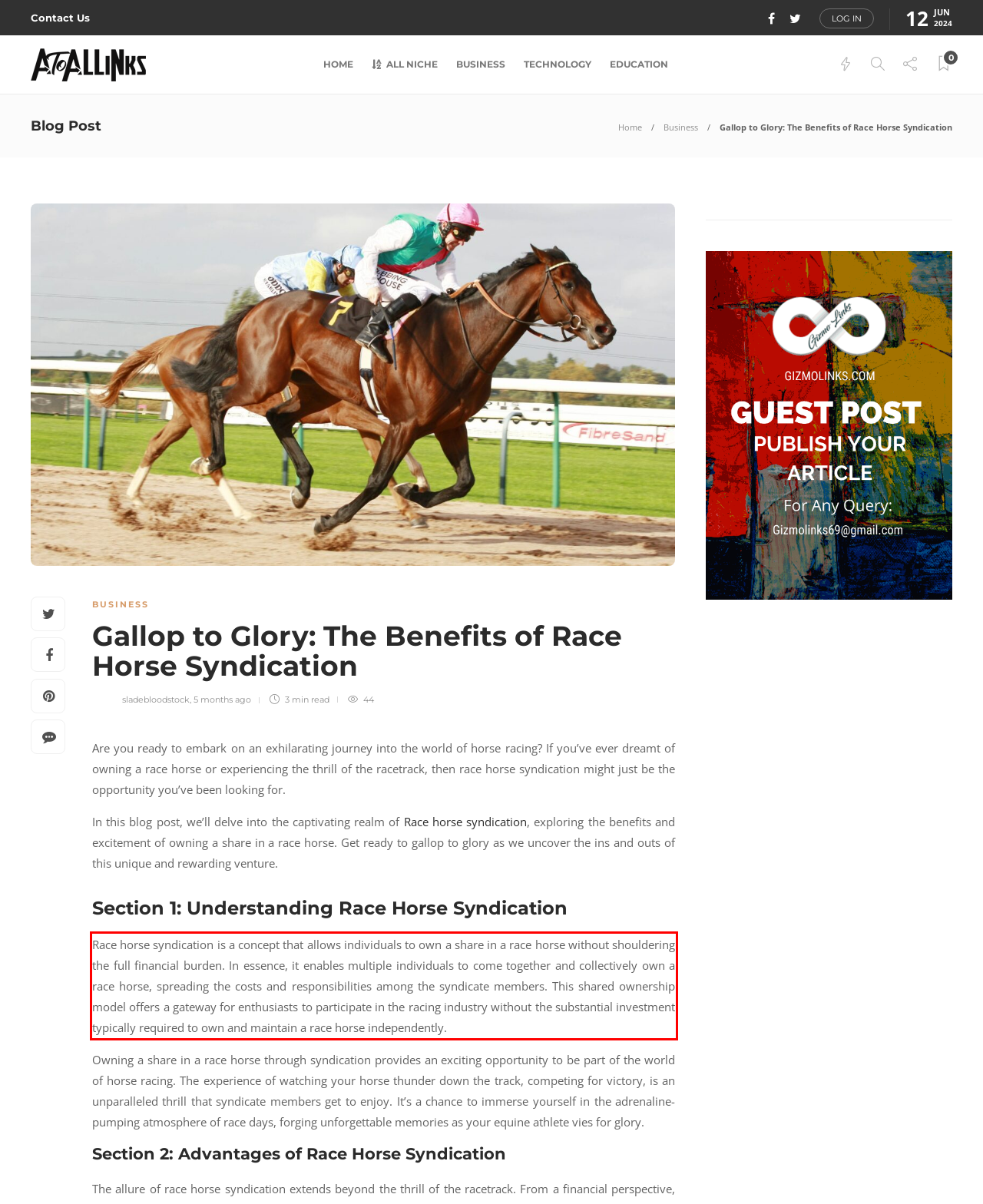You are given a screenshot of a webpage with a UI element highlighted by a red bounding box. Please perform OCR on the text content within this red bounding box.

Race horse syndication is a concept that allows individuals to own a share in a race horse without shouldering the full financial burden. In essence, it enables multiple individuals to come together and collectively own a race horse, spreading the costs and responsibilities among the syndicate members. This shared ownership model offers a gateway for enthusiasts to participate in the racing industry without the substantial investment typically required to own and maintain a race horse independently.